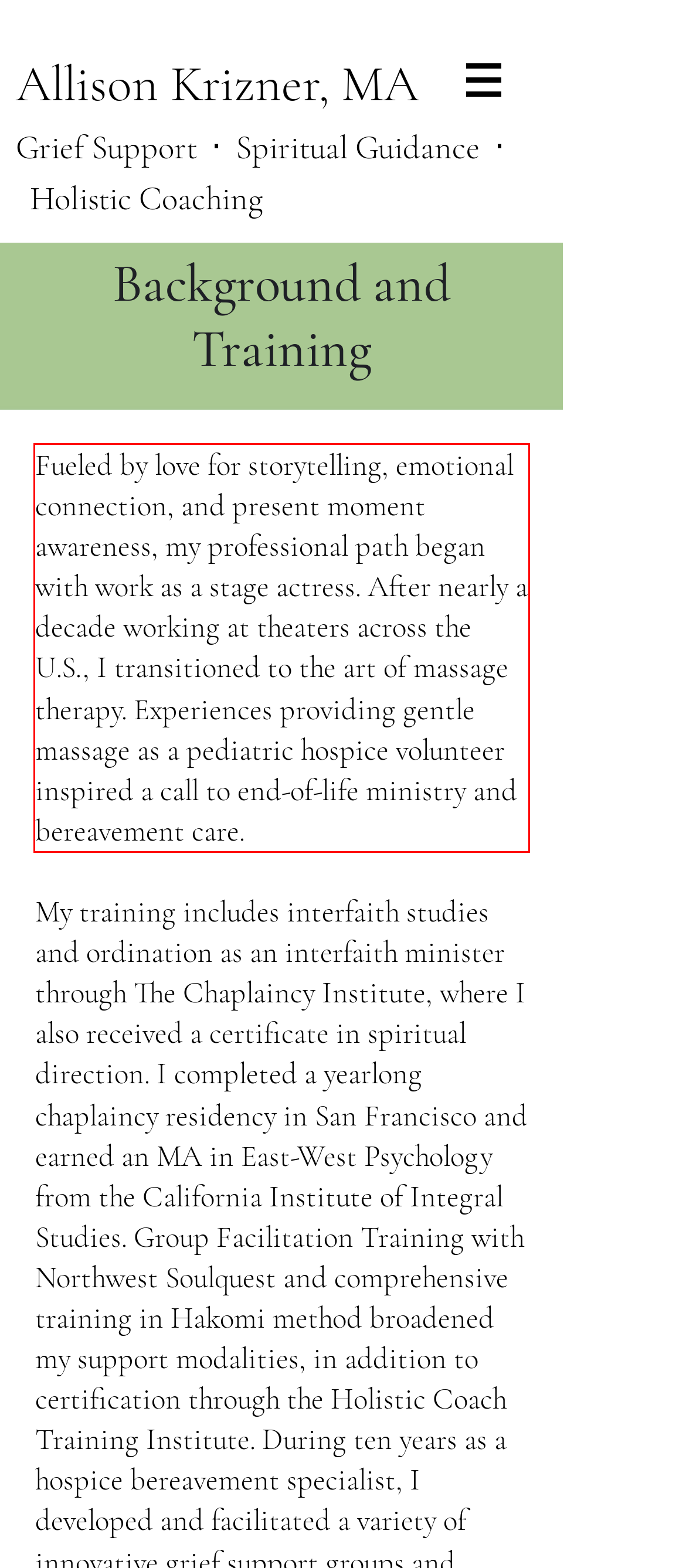Examine the screenshot of the webpage, locate the red bounding box, and perform OCR to extract the text contained within it.

Fueled by love for storytelling, emotional connection, and present moment awareness, my professional path began with work as a stage actress. After nearly a decade working at theaters across the U.S., I transitioned to the art of massage therapy. Experiences providing gentle massage as a pediatric hospice volunteer inspired a call to end-of-life ministry and bereavement care.